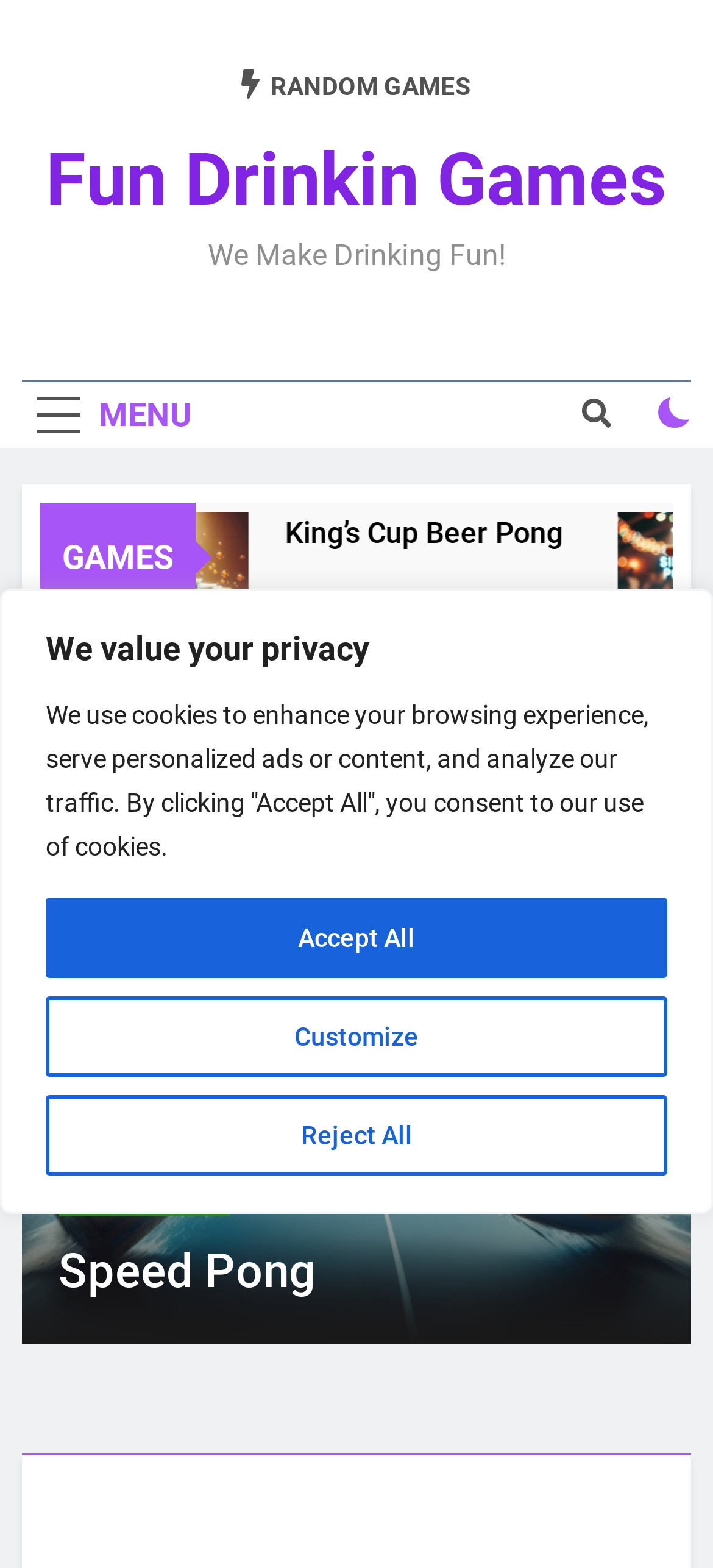Please determine the bounding box coordinates of the element to click on in order to accomplish the following task: "View article details". Ensure the coordinates are four float numbers ranging from 0 to 1, i.e., [left, top, right, bottom].

None